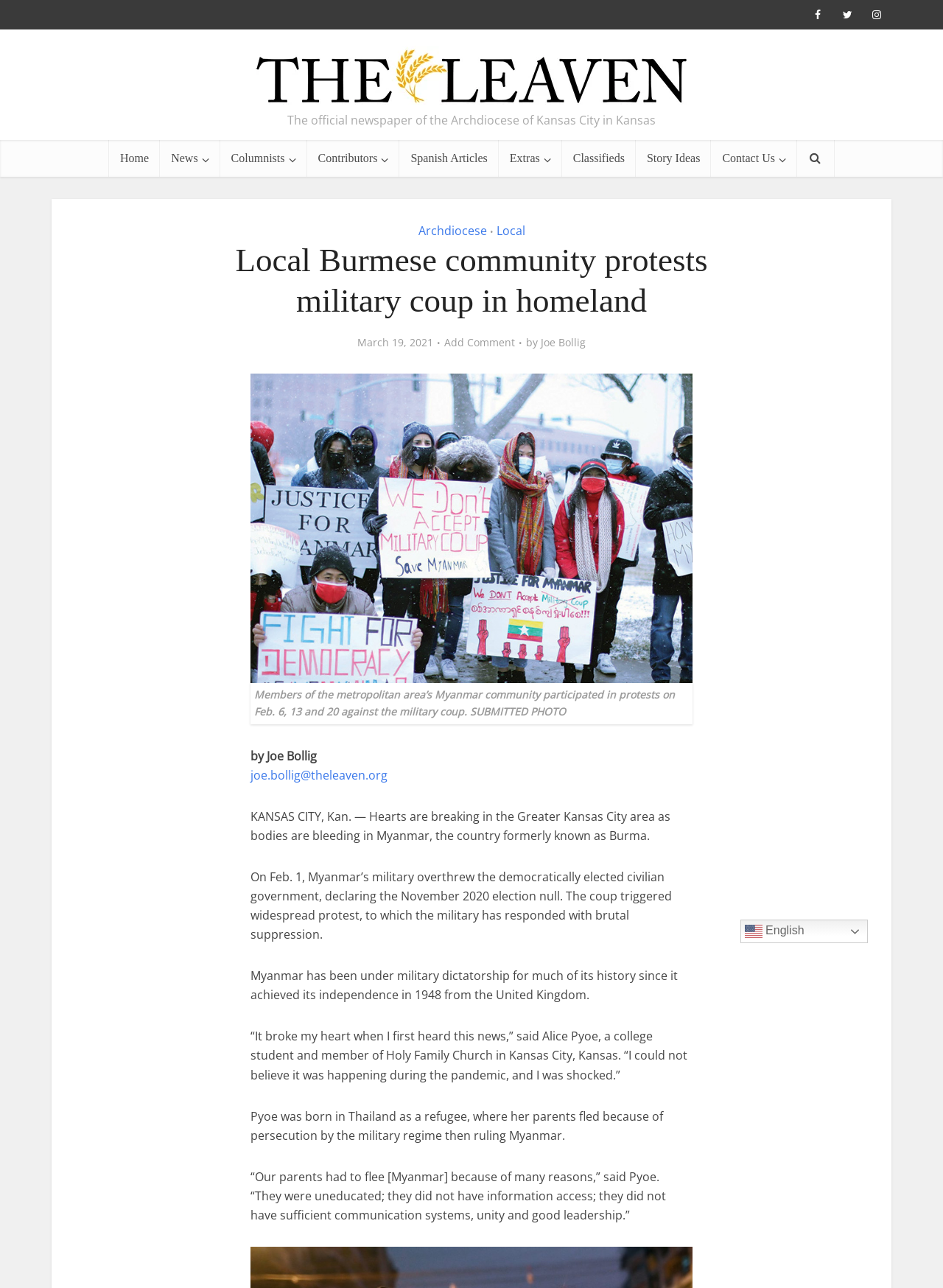Please specify the bounding box coordinates in the format (top-left x, top-left y, bottom-right x, bottom-right y), with all values as floating point numbers between 0 and 1. Identify the bounding box of the UI element described by: Story Ideas

[0.674, 0.109, 0.754, 0.137]